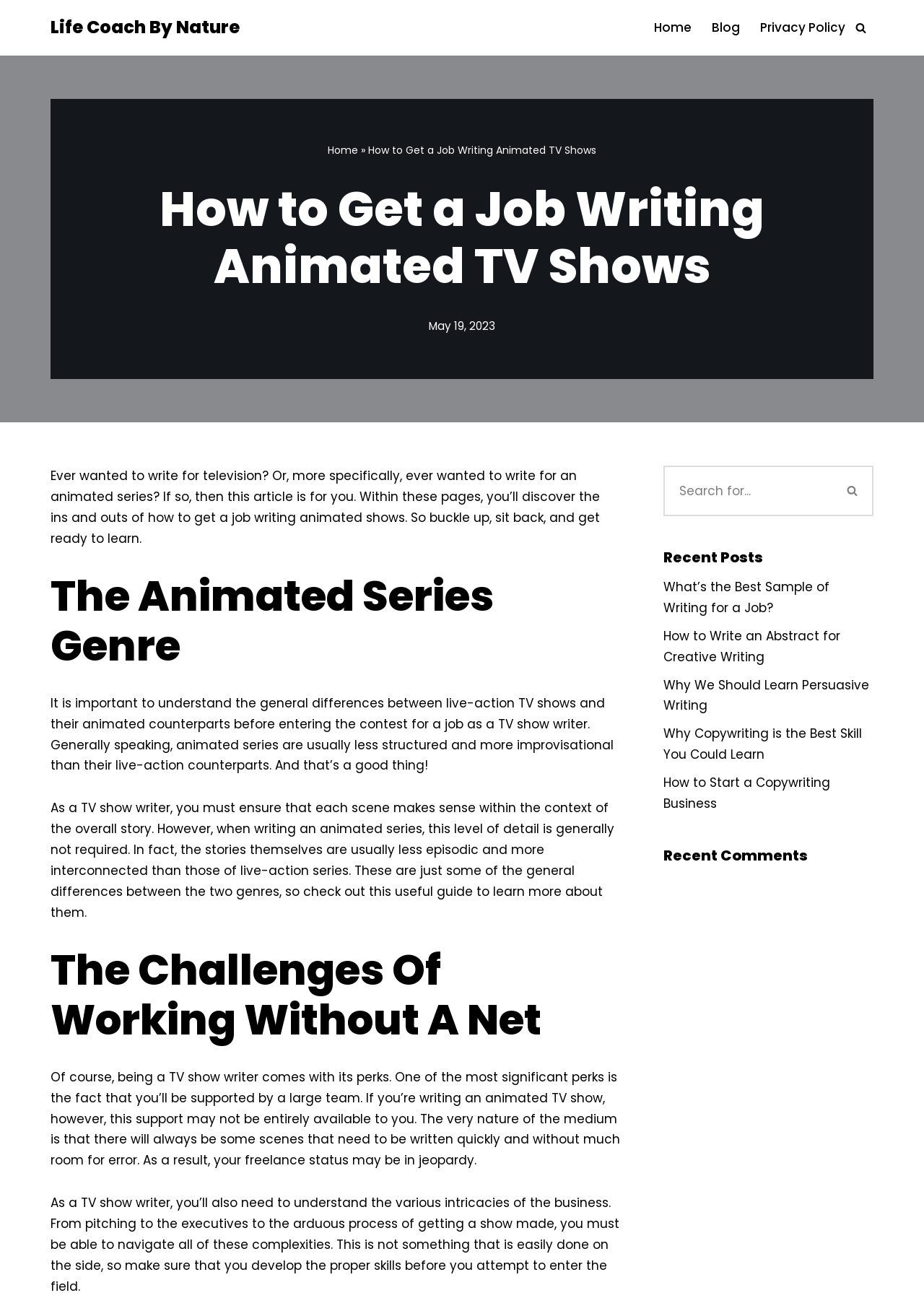Please pinpoint the bounding box coordinates for the region I should click to adhere to this instruction: "Search for something".

[0.718, 0.359, 0.901, 0.398]